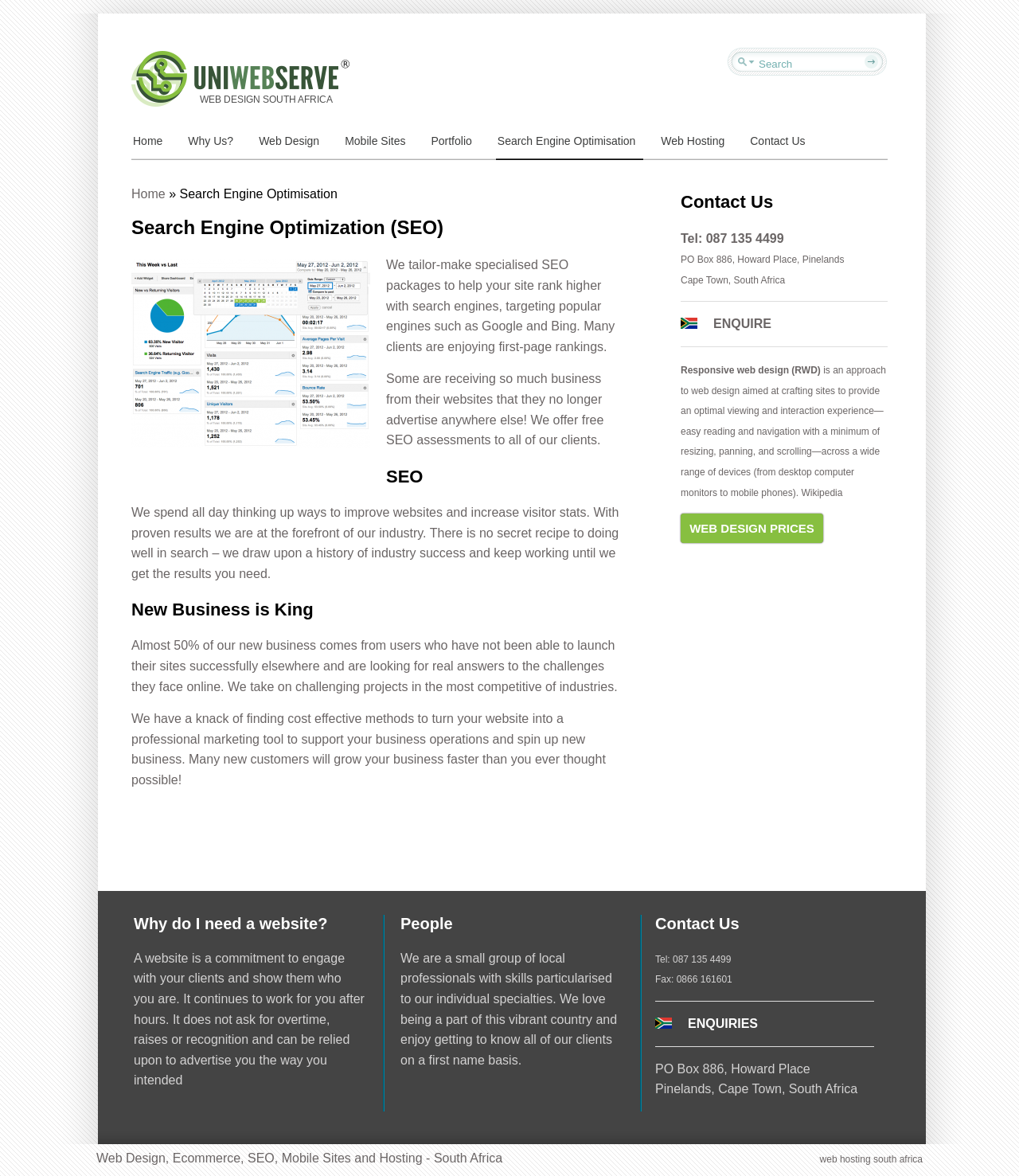Determine the bounding box coordinates of the clickable region to carry out the instruction: "Enquire about web design".

[0.7, 0.27, 0.757, 0.281]